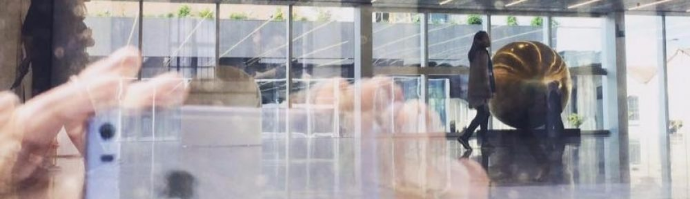What type of light is illuminating the scene?
Give a detailed and exhaustive answer to the question.

The caption states that the scene is illuminated by natural light flooding through expansive glass windows, creating a vibrant atmosphere.